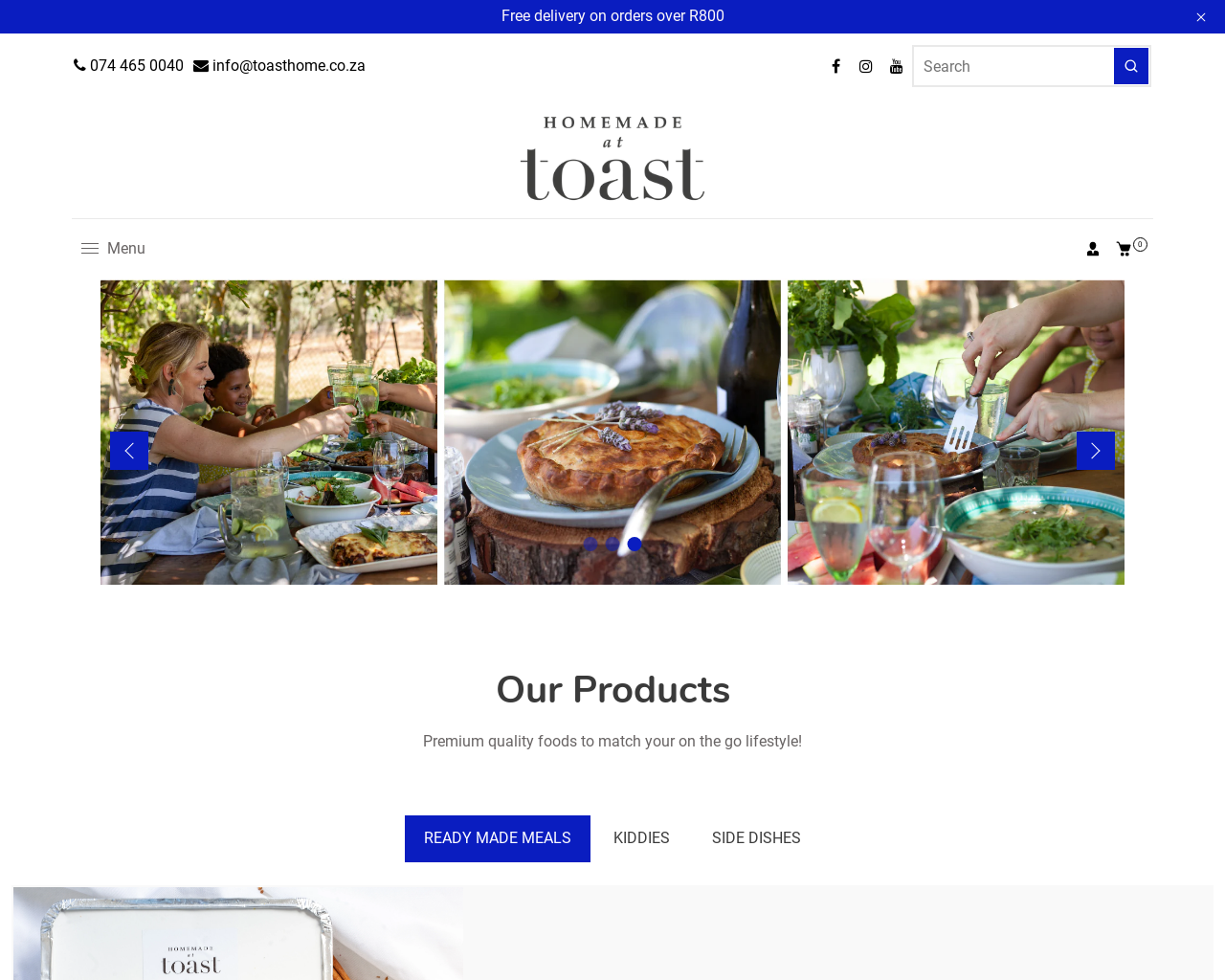Using the description: "aria-label="Next slide"", identify the bounding box of the corresponding UI element in the screenshot.

[0.879, 0.46, 0.91, 0.499]